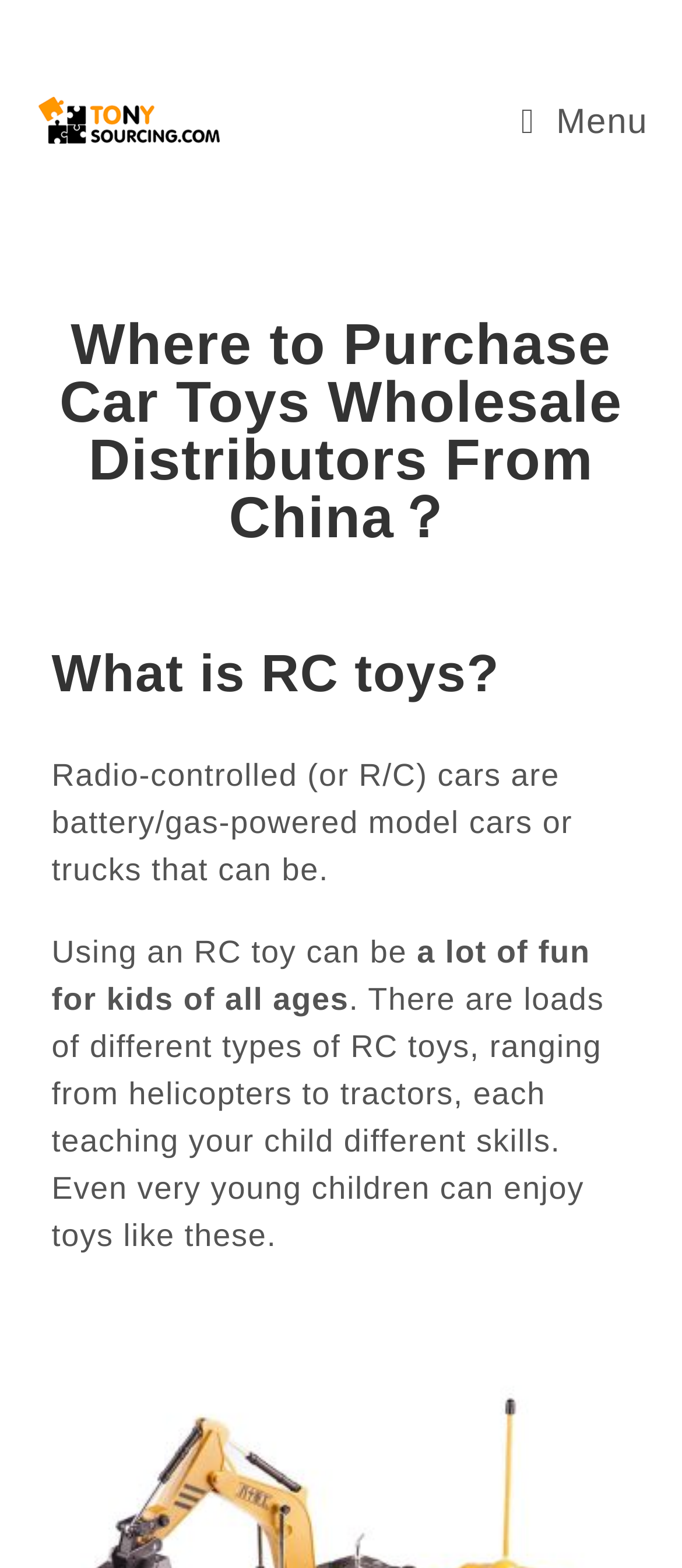What is the target audience for this webpage?
Please respond to the question with as much detail as possible.

The webpage has a link 'TonySourcing' and mentions 'import car toys from China toys factory directly', suggesting that the target audience for this webpage is likely importers or buyers of RC toys, rather than individual consumers.